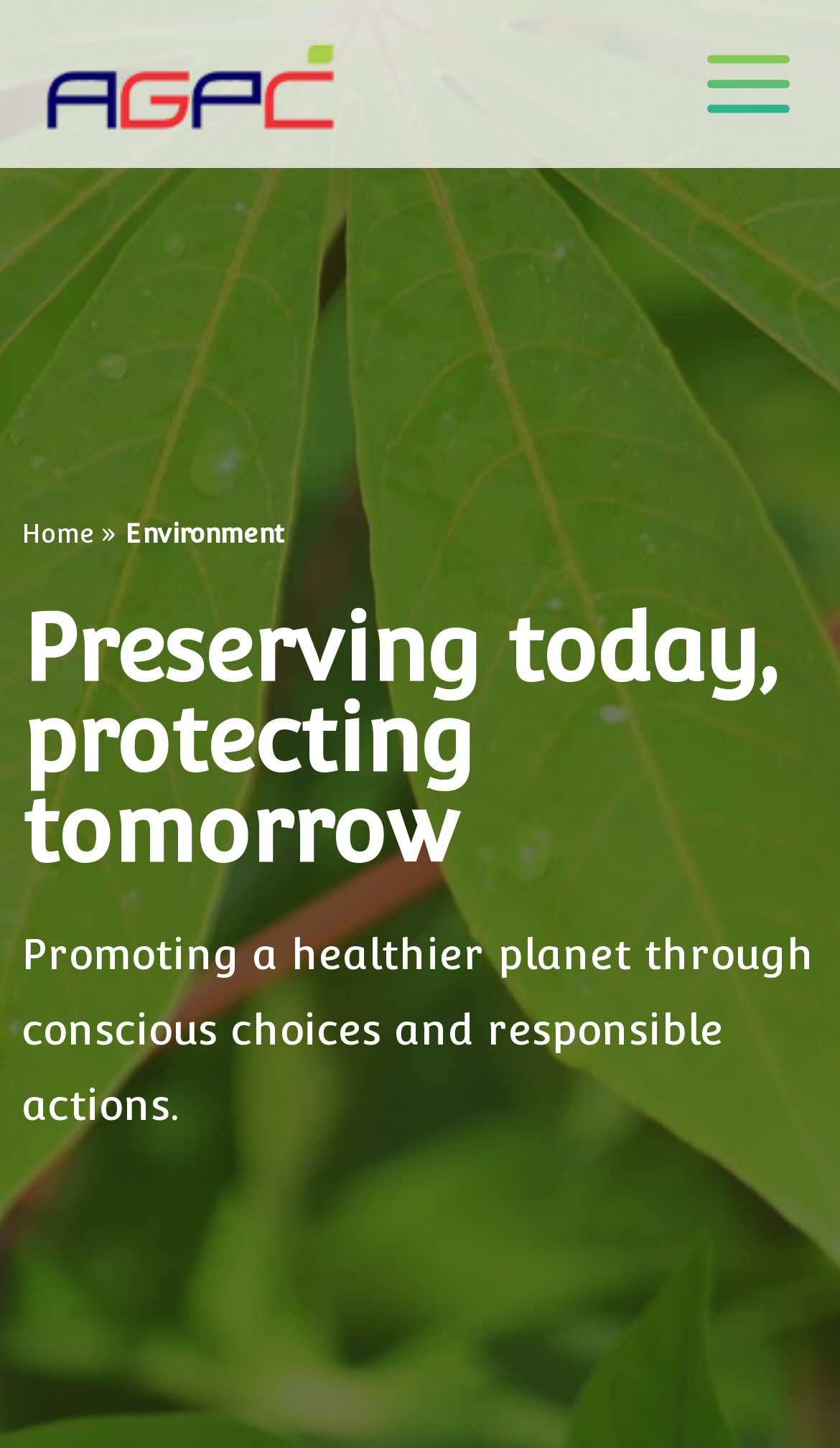What is the purpose of the environment?
Using the image, give a concise answer in the form of a single word or short phrase.

Preserving today, protecting tomorrow